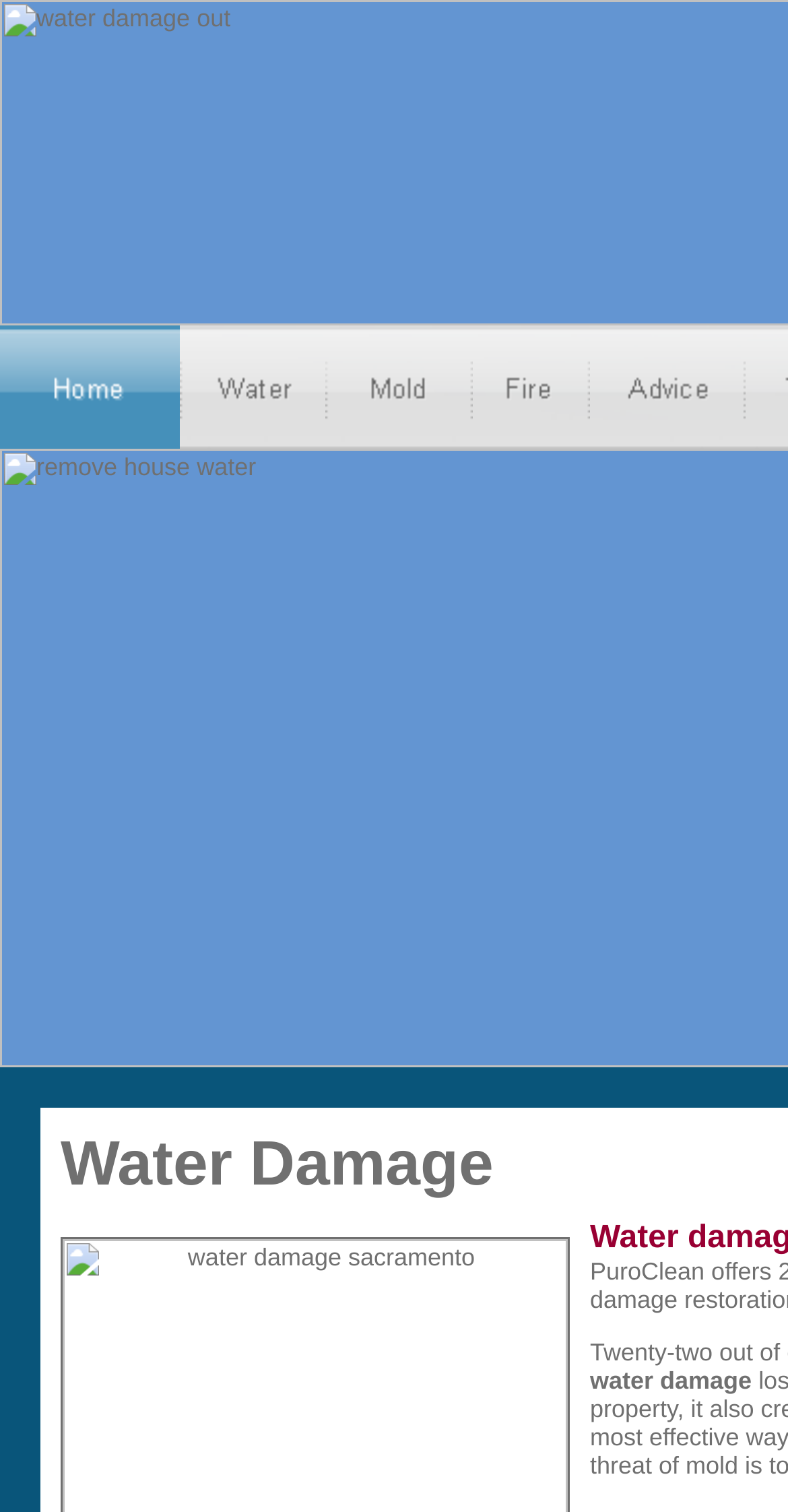Are the services listed in a table format?
Identify the answer in the screenshot and reply with a single word or phrase.

Yes